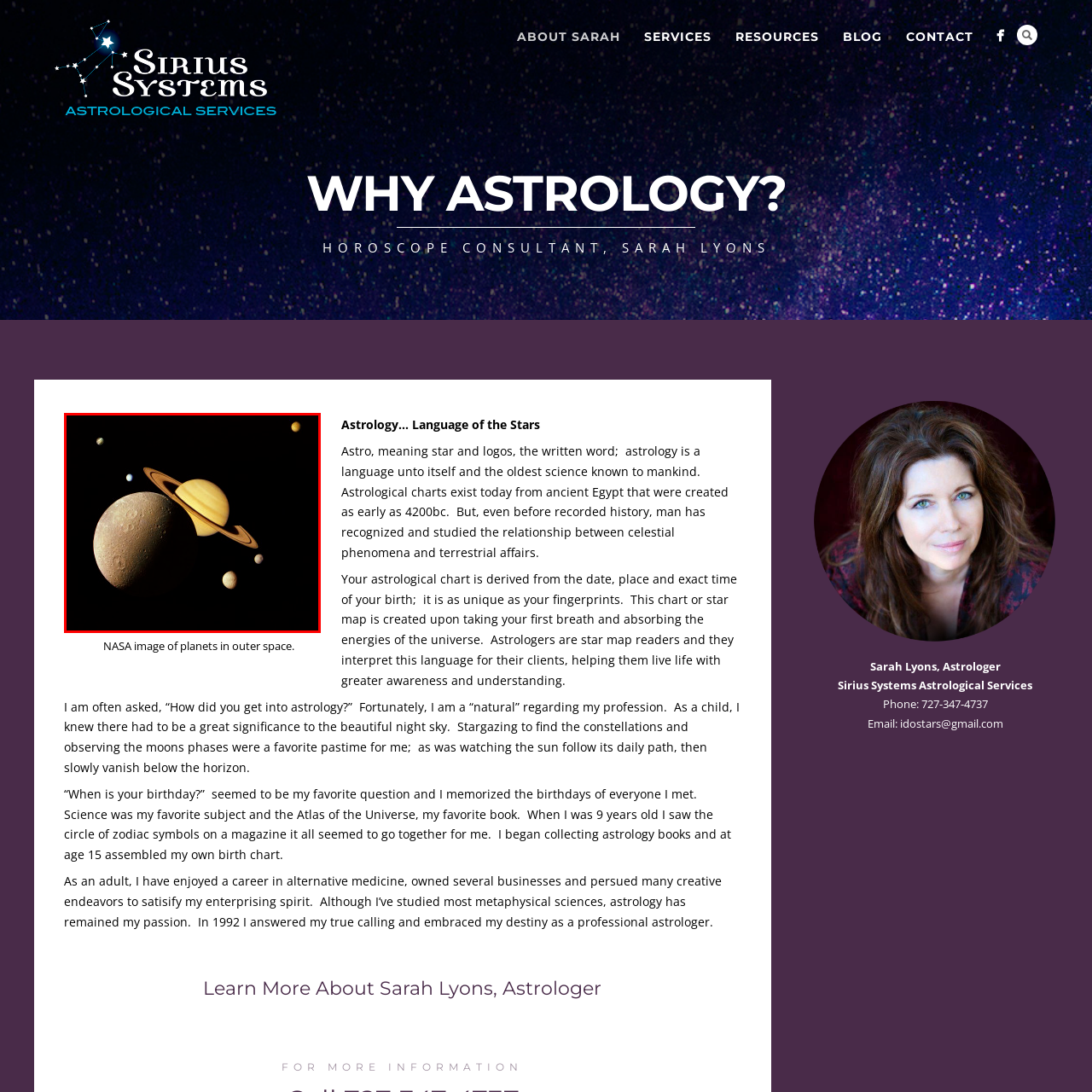Observe the content inside the red rectangle and respond to the question with one word or phrase: 
What is the context in which the image is utilized?

Astrology